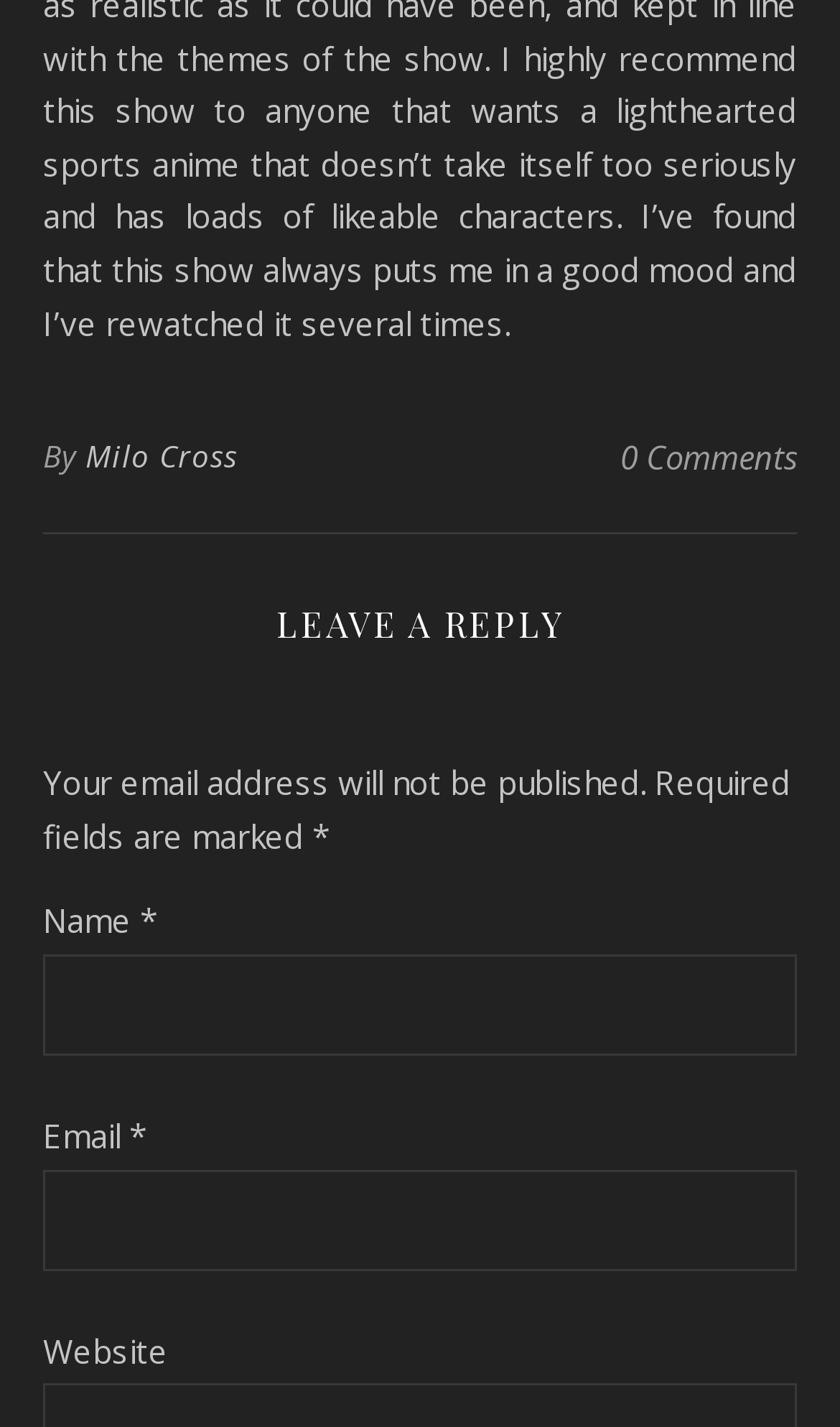Please look at the image and answer the question with a detailed explanation: What is the name of the author?

The author's name is mentioned in the footer section of the webpage, where it says 'By Milo Cross'.